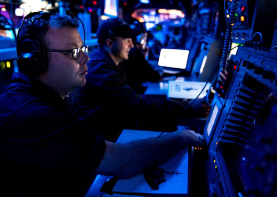What type of lights are illuminating the room?
Please provide a single word or phrase as your answer based on the image.

Blue-tinted lights